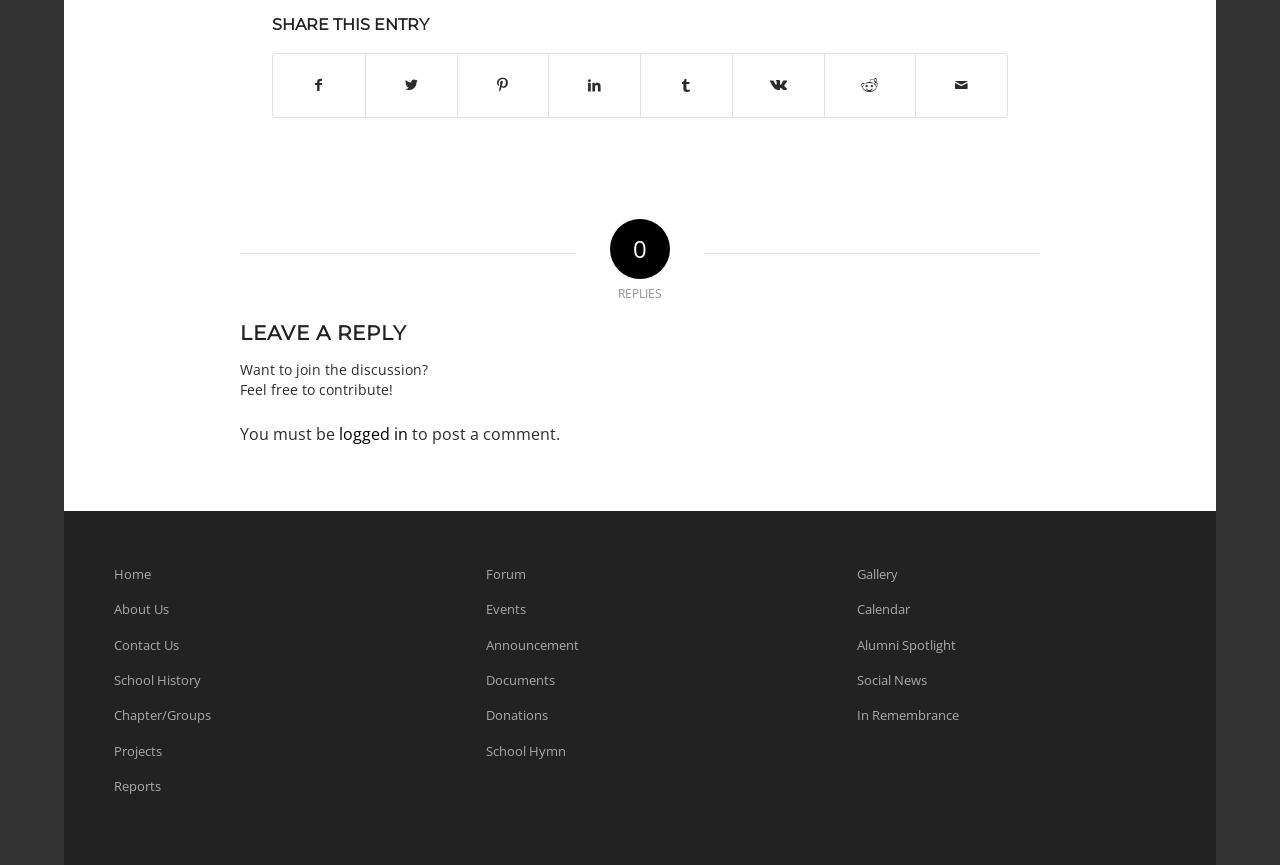What is the purpose of the links at the top?
Please respond to the question with a detailed and well-explained answer.

The links at the top, including 'Share on Facebook', 'Share on Twitter', and others, are for sharing the current webpage or entry on various social media platforms.